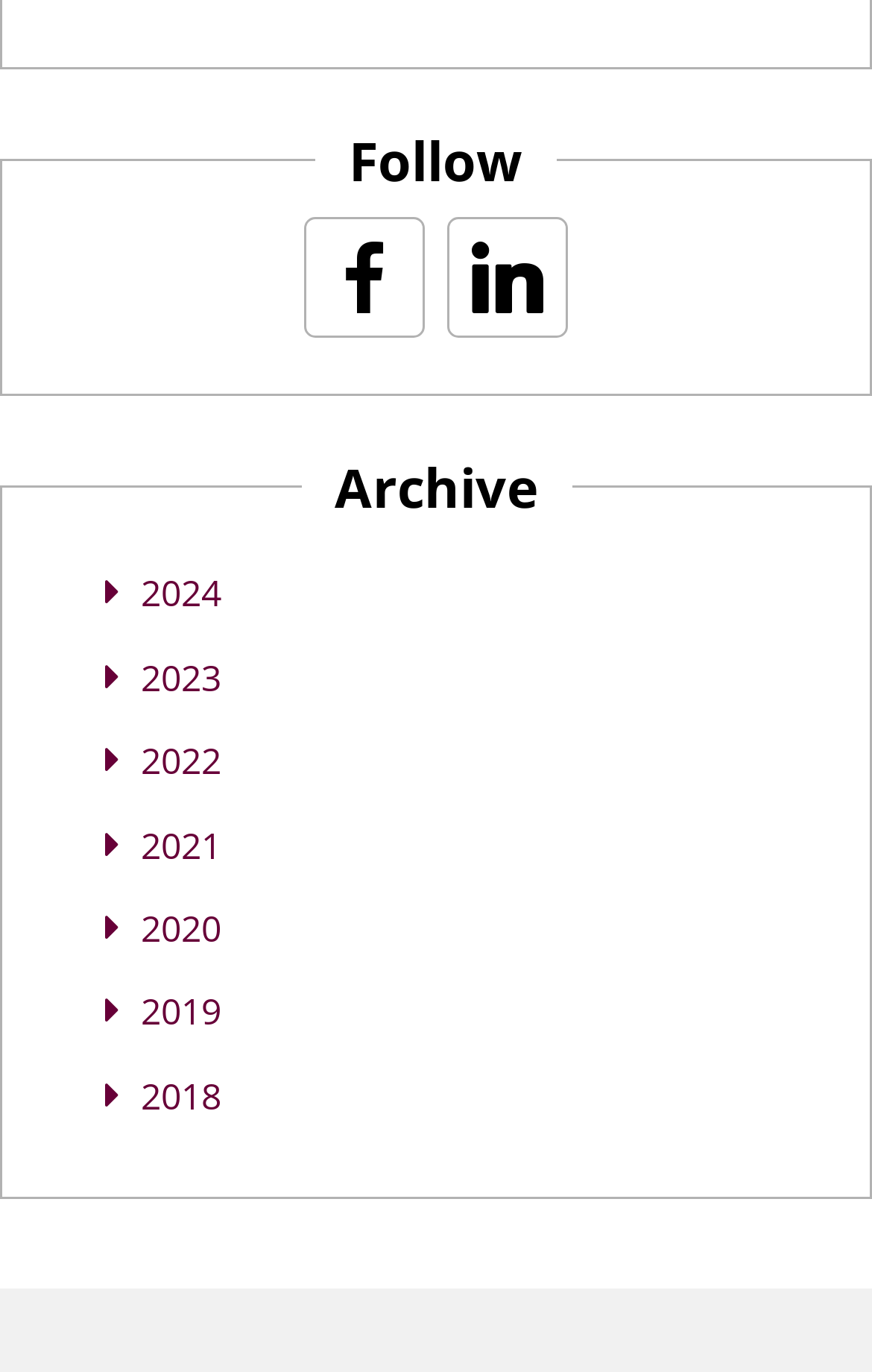What is the purpose of the '' icon?
Provide a concise answer using a single word or phrase based on the image.

To indicate a dropdown